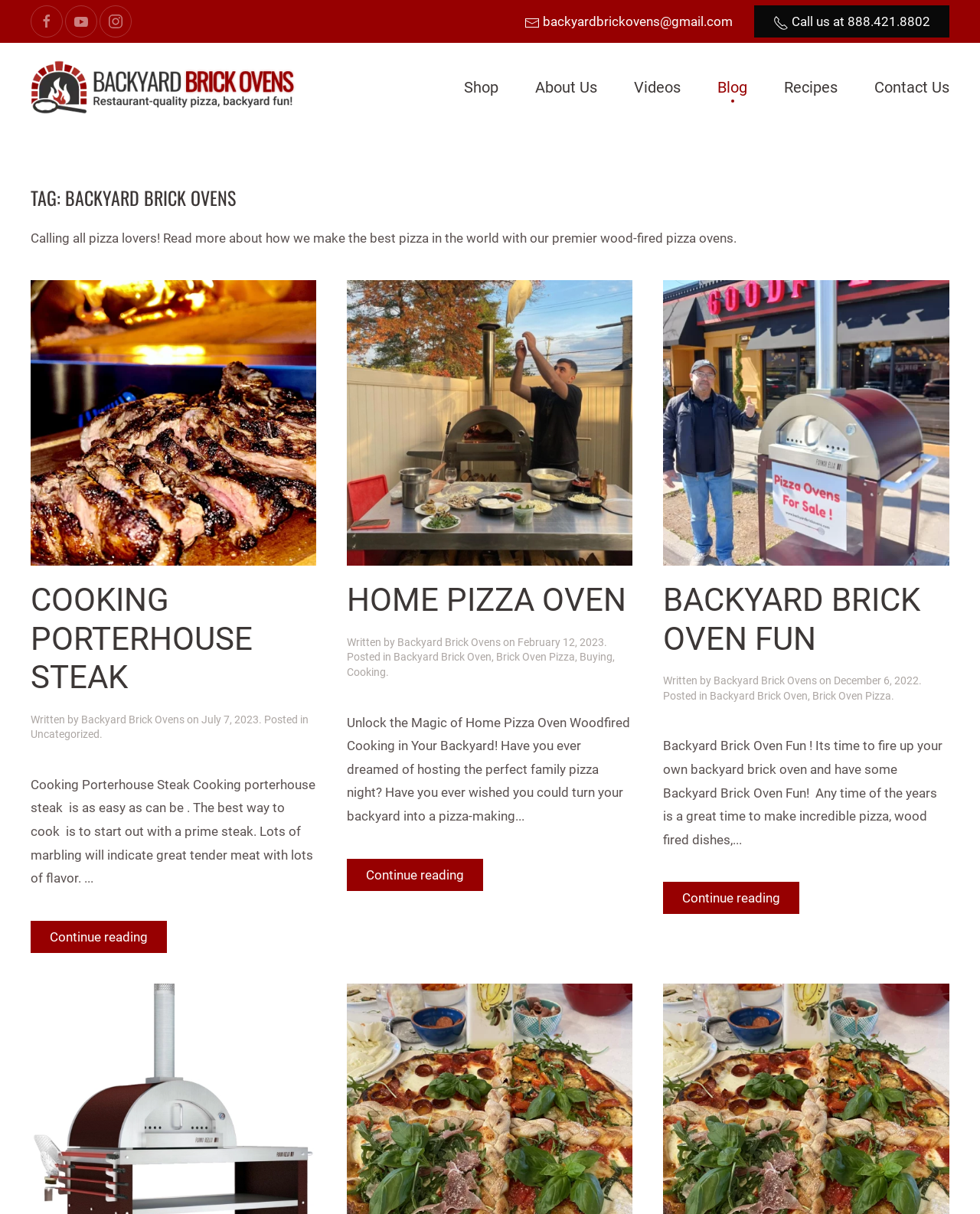Please find the bounding box coordinates of the element that needs to be clicked to perform the following instruction: "View 'HOME PIZZA OVEN' article". The bounding box coordinates should be four float numbers between 0 and 1, represented as [left, top, right, bottom].

[0.354, 0.479, 0.646, 0.511]